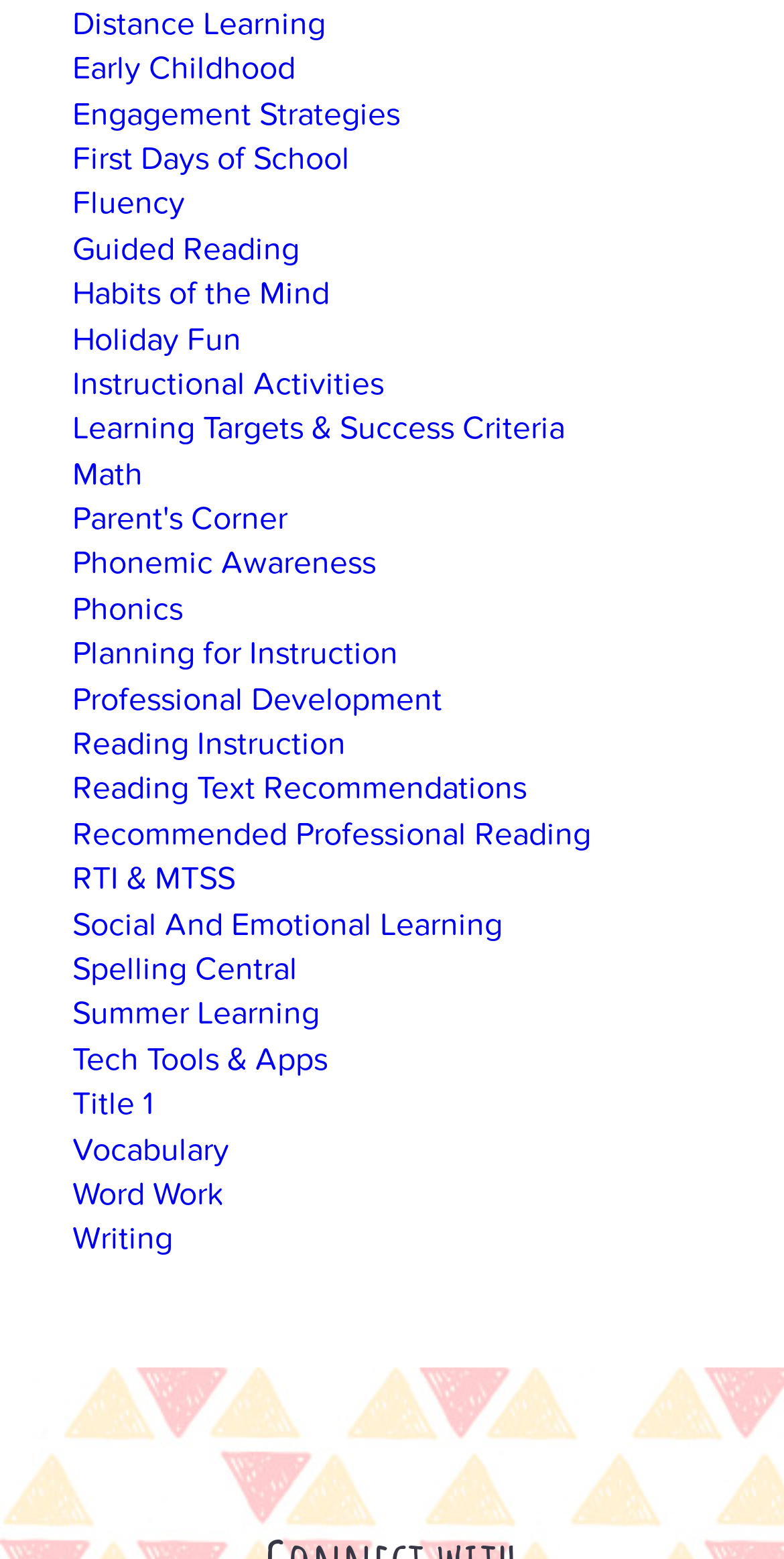Please specify the bounding box coordinates of the clickable region to carry out the following instruction: "View Reading Instruction". The coordinates should be four float numbers between 0 and 1, in the format [left, top, right, bottom].

[0.092, 0.464, 0.441, 0.49]